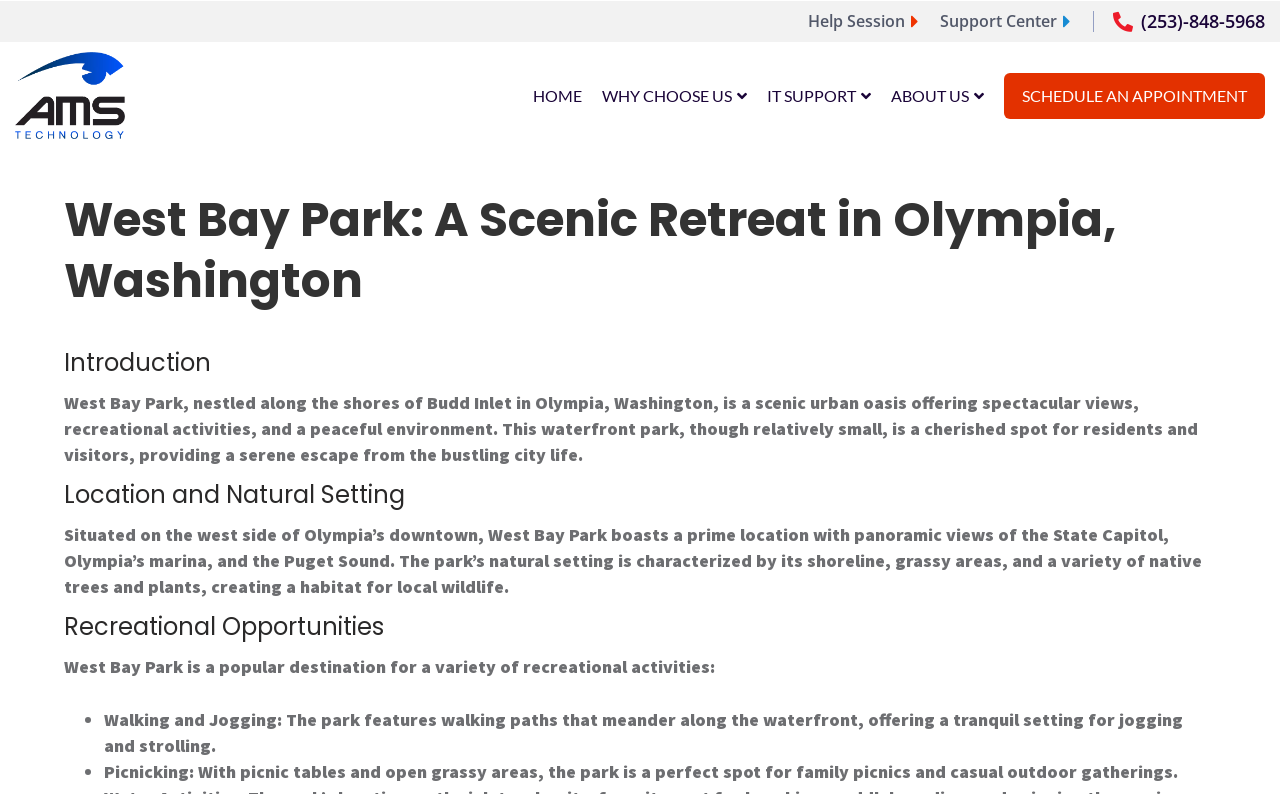Locate the bounding box coordinates of the element's region that should be clicked to carry out the following instruction: "Go to the home page". The coordinates need to be four float numbers between 0 and 1, i.e., [left, top, right, bottom].

[0.416, 0.088, 0.455, 0.153]